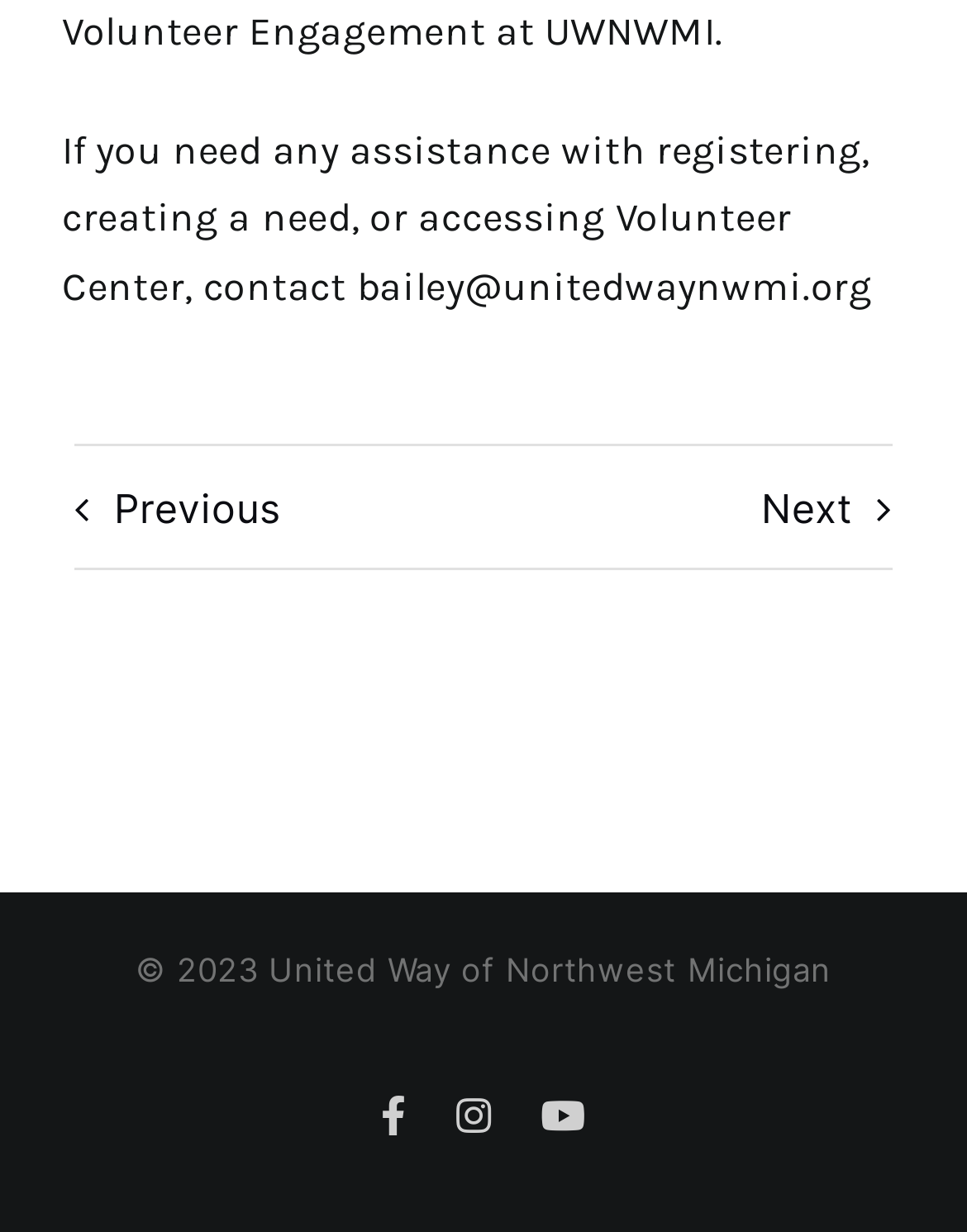Use a single word or phrase to answer the question:
What is the copyright year of the website?

2023